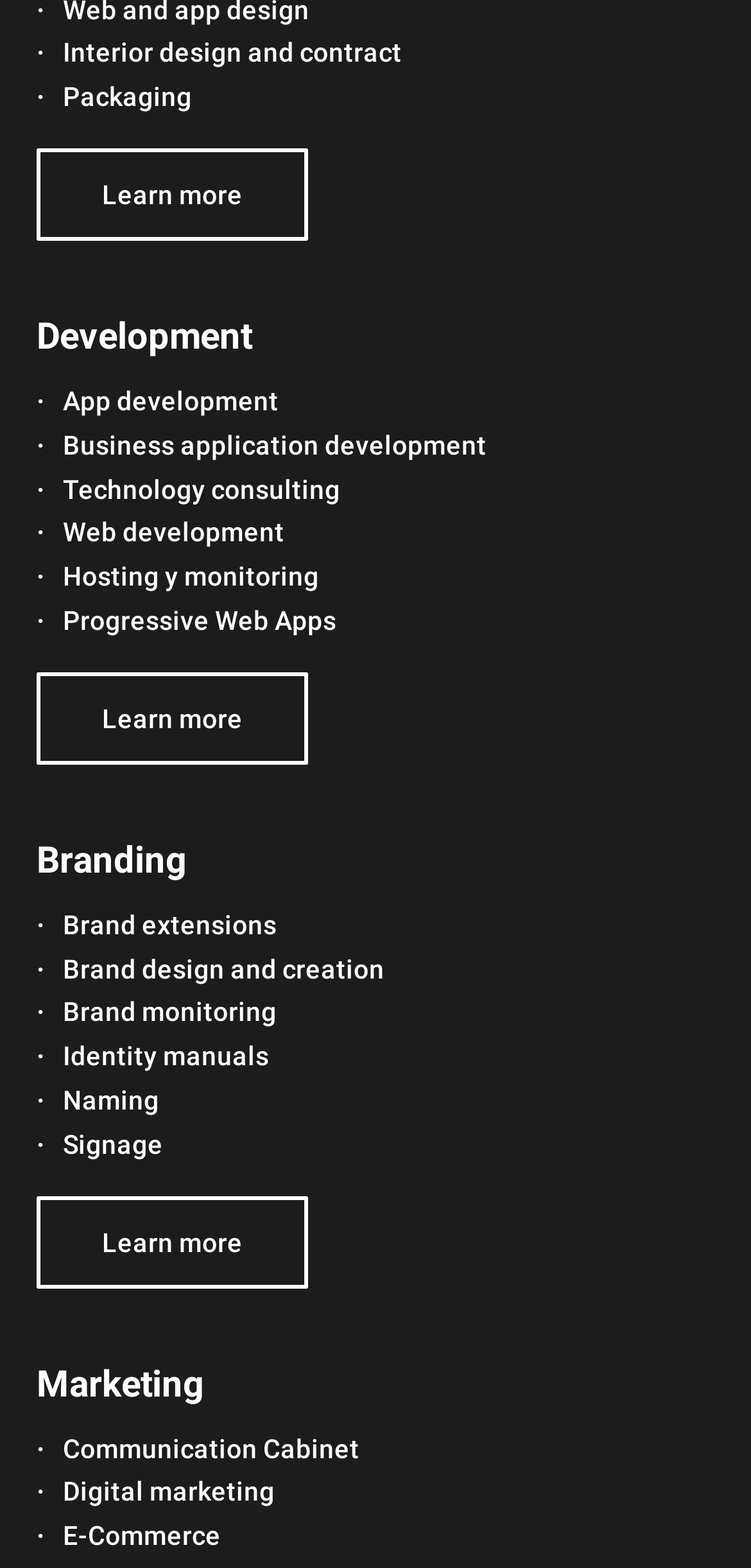Locate the bounding box coordinates of the region to be clicked to comply with the following instruction: "Discover branding extensions". The coordinates must be four float numbers between 0 and 1, in the form [left, top, right, bottom].

[0.084, 0.58, 0.368, 0.599]